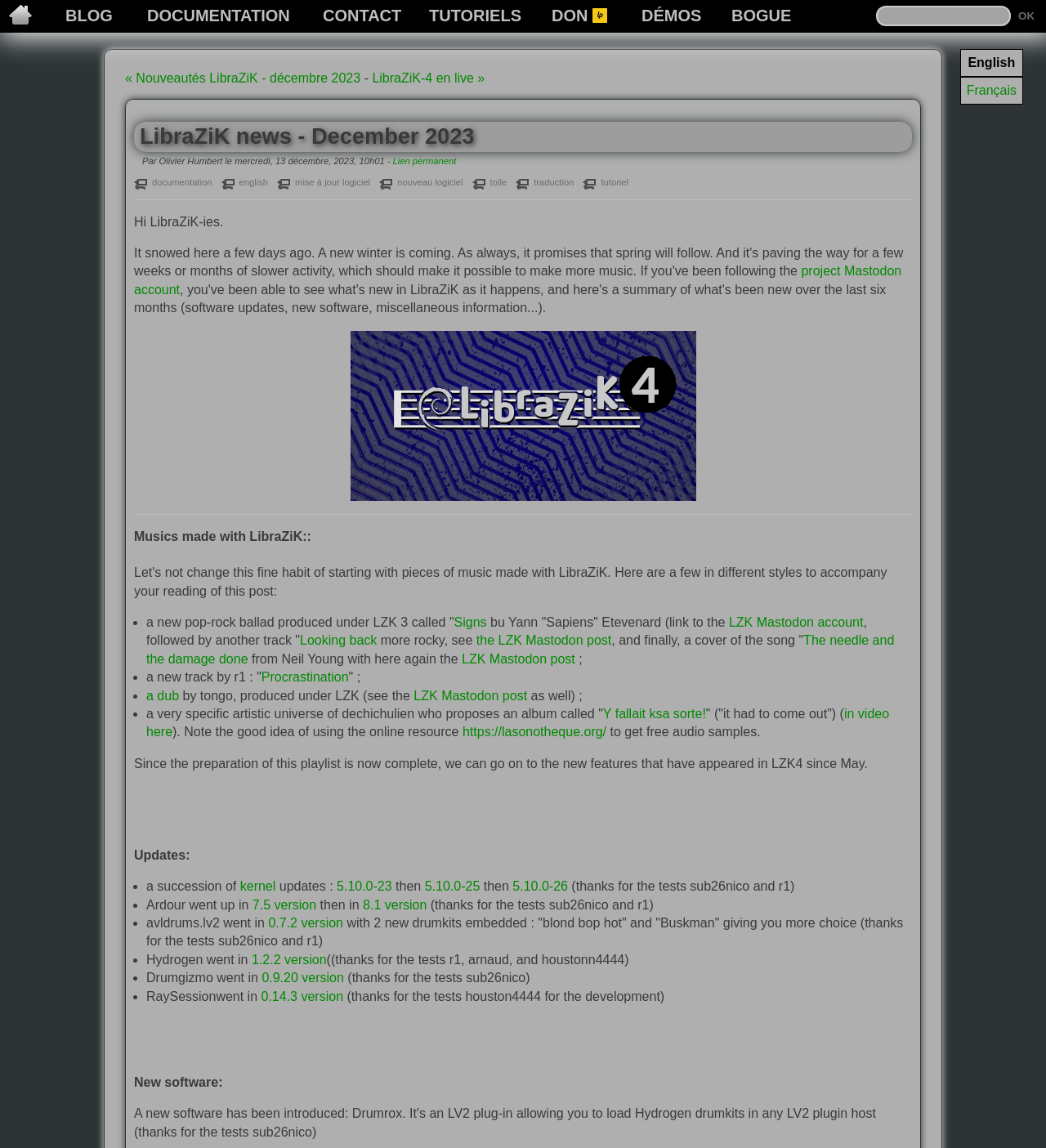Please find the bounding box coordinates of the section that needs to be clicked to achieve this instruction: "Read the 'LibraZiK news - December 2023' article".

[0.128, 0.106, 0.872, 0.133]